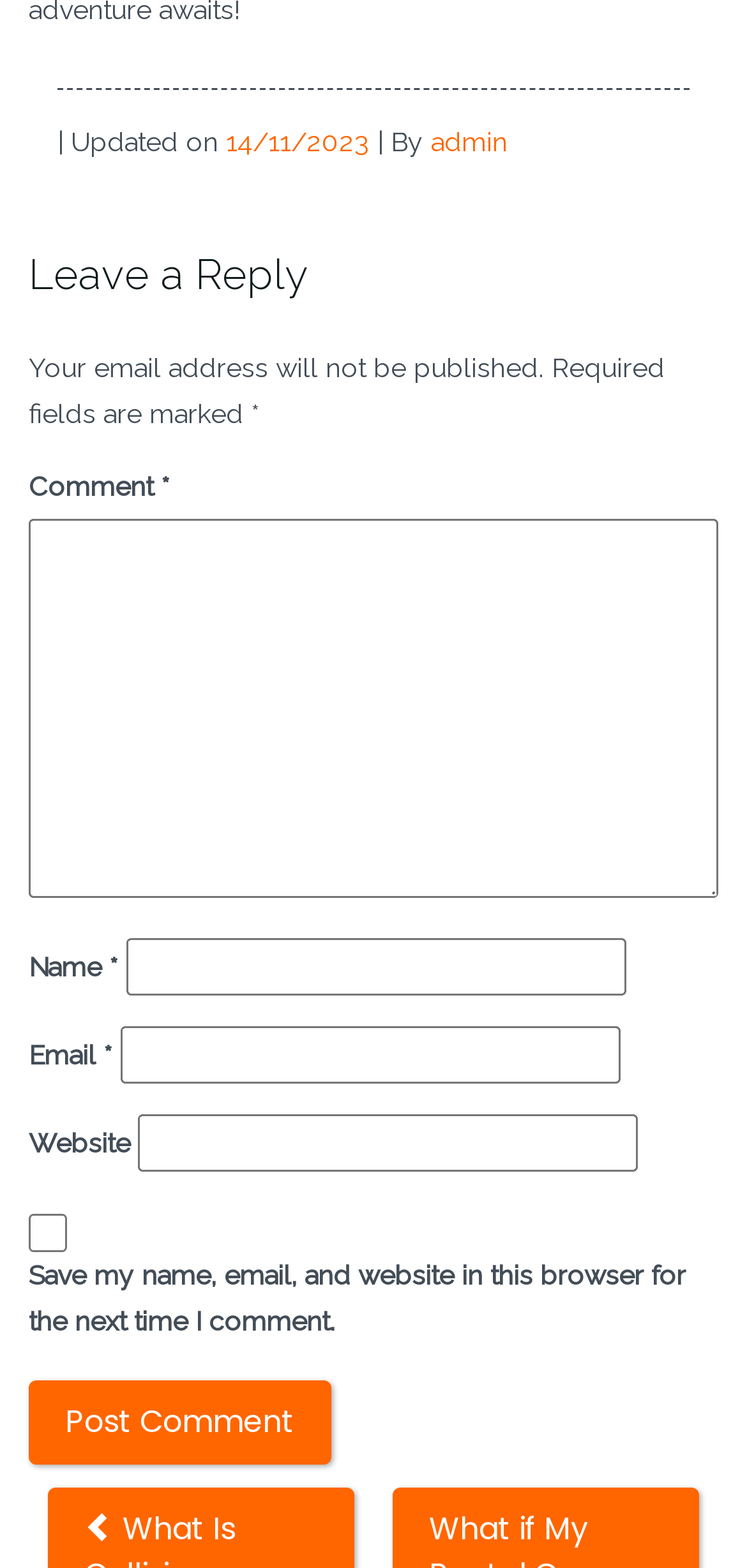Identify the bounding box coordinates of the element that should be clicked to fulfill this task: "Click on the date". The coordinates should be provided as four float numbers between 0 and 1, i.e., [left, top, right, bottom].

[0.303, 0.081, 0.495, 0.101]